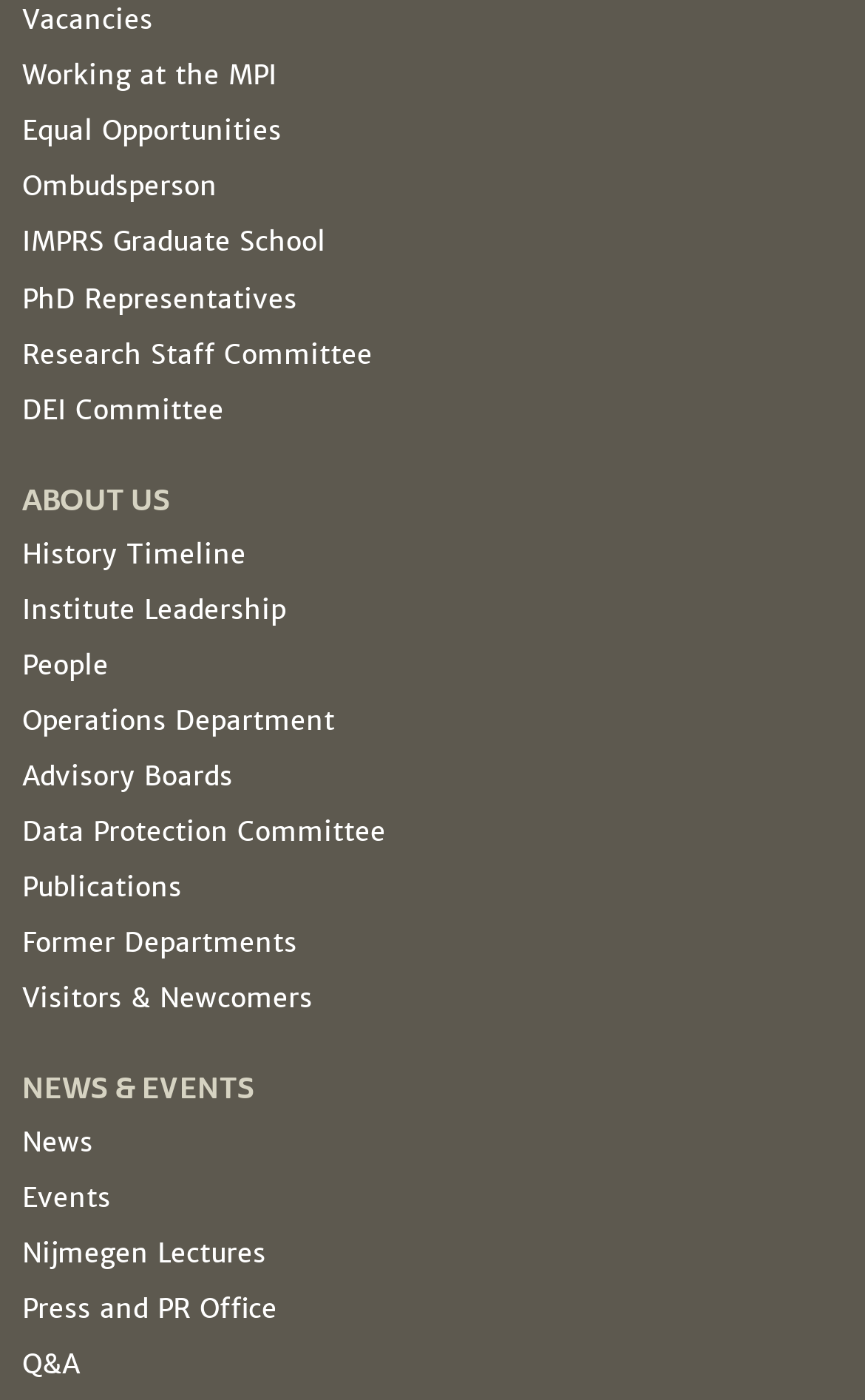Find and specify the bounding box coordinates that correspond to the clickable region for the instruction: "Read the latest news".

[0.026, 0.803, 0.108, 0.829]